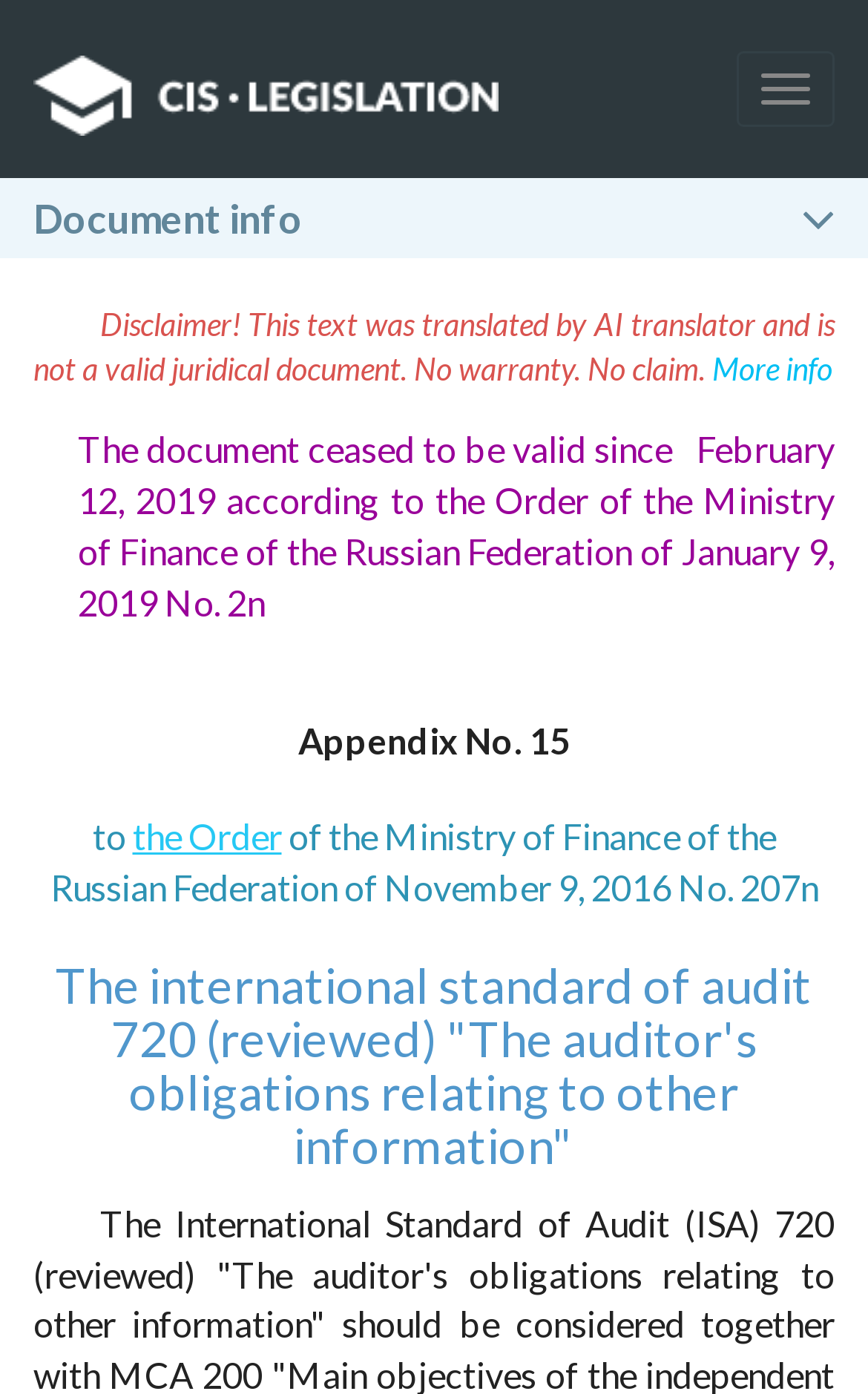What is the purpose of the button 'Toggle navigation'?
Kindly give a detailed and elaborate answer to the question.

I inferred the answer by considering the text 'Toggle navigation' on the button, which suggests that it is used to navigate through the webpage or its contents.